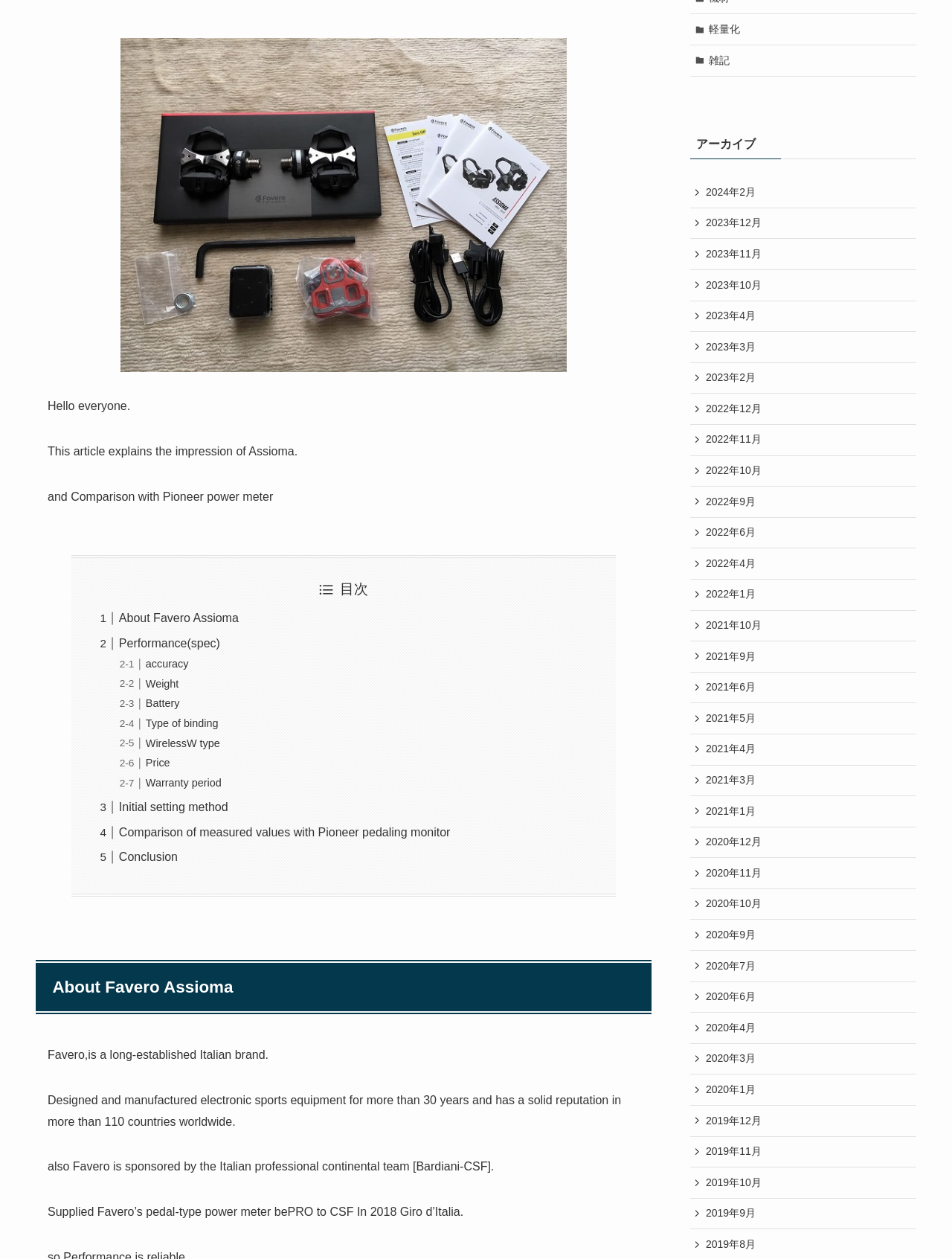Using the image as a reference, answer the following question in as much detail as possible:
What is the brand of the power meter?

The brand of the power meter can be determined by reading the text 'About Favero Assioma' which is a heading on the webpage, and also by reading the text 'Favero,is a long-established Italian brand.' which provides more information about the brand.